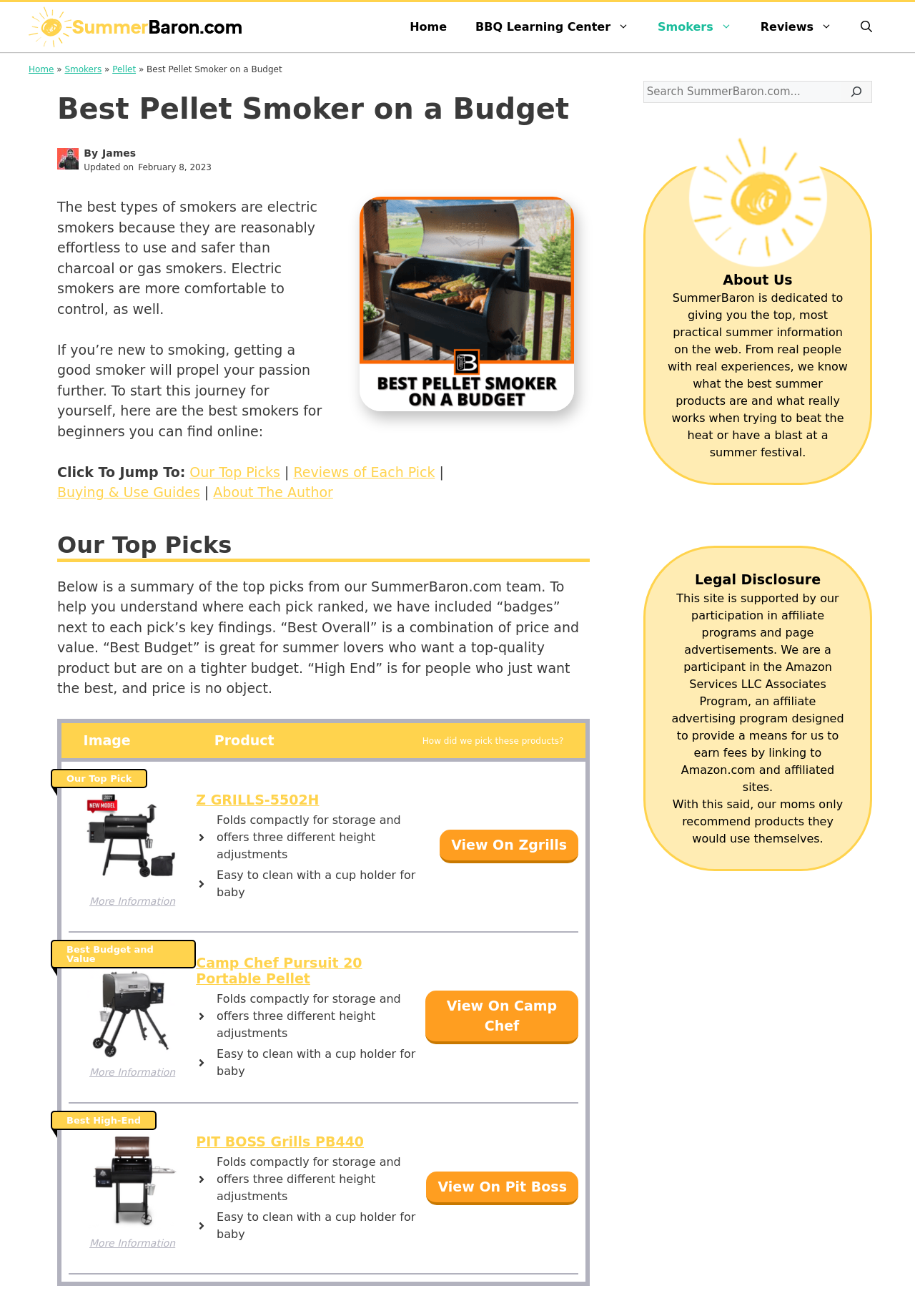Produce a meticulous description of the webpage.

This webpage is about the best pellet smokers on a budget, with a focus on providing practical information and reviews. At the top, there is a banner with the site's name, "SummerBaron.com", and a navigation menu with links to "Home", "BBQ Learning Center", "Smokers", "Reviews", and "Open Search Bar". Below the navigation menu, there is a breadcrumbs section showing the current page's location, with links to "Home", "Smokers", and "Pellet".

The main content area is divided into several sections. The first section has a heading "Best Pellet Smoker on a Budget" and a brief introduction to the topic. Below the introduction, there is a figure with an avatar photo and the author's name, "James". The author's name is followed by the date "February 8, 2023".

The next section has a heading "Our Top Picks" and a brief description of the top picks. Below the description, there is a table with three columns: "Image", "Product", and "How did we pick these products?". The table lists three products, each with a link to "More Information" and a brief description of the product's features.

The following sections are dedicated to each of the three products, with headings "Our Top Pick", "Best Budget and Value", and "Best High-End". Each section has a link to the product's page, a brief description of the product's features, and a link to "View On [Brand Name]".

At the bottom of the page, there are three complementary sections. The first section has a search bar with a button and a link to "Search". The second section has a figure with an image and a brief description of the site, "SummerBaron.com", and its mission. The third section has a legal disclosure statement about the site's participation in affiliate programs and page advertisements.

Overall, the webpage is well-organized and easy to navigate, with clear headings and concise descriptions of the products and their features.